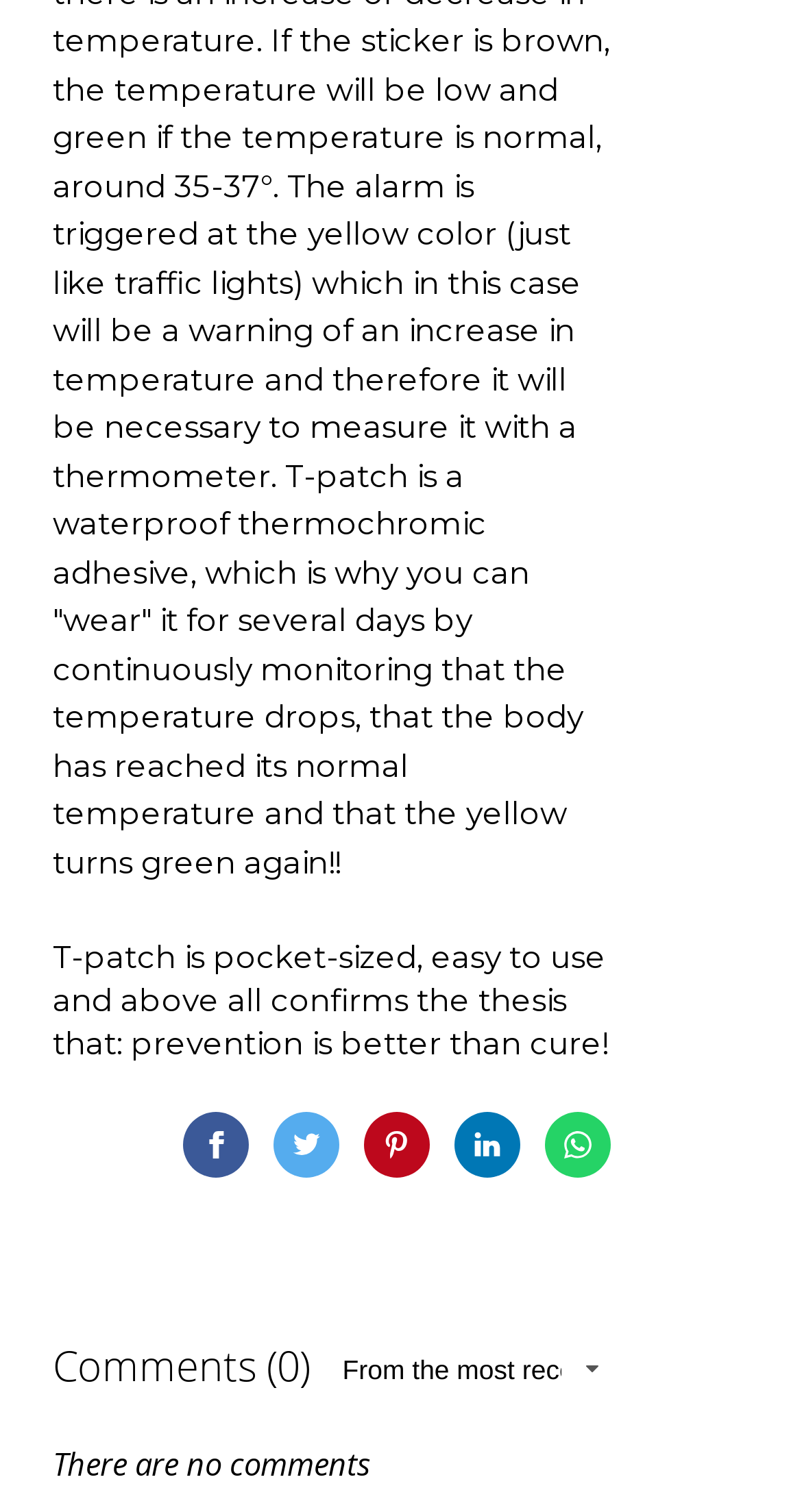What is the main topic of the webpage?
Answer the question with detailed information derived from the image.

The main topic of the webpage is T-patch, which is mentioned in the StaticText element with the text 'T-patch is pocket-sized, easy to use and above all confirms the thesis that: prevention is better than cure!'